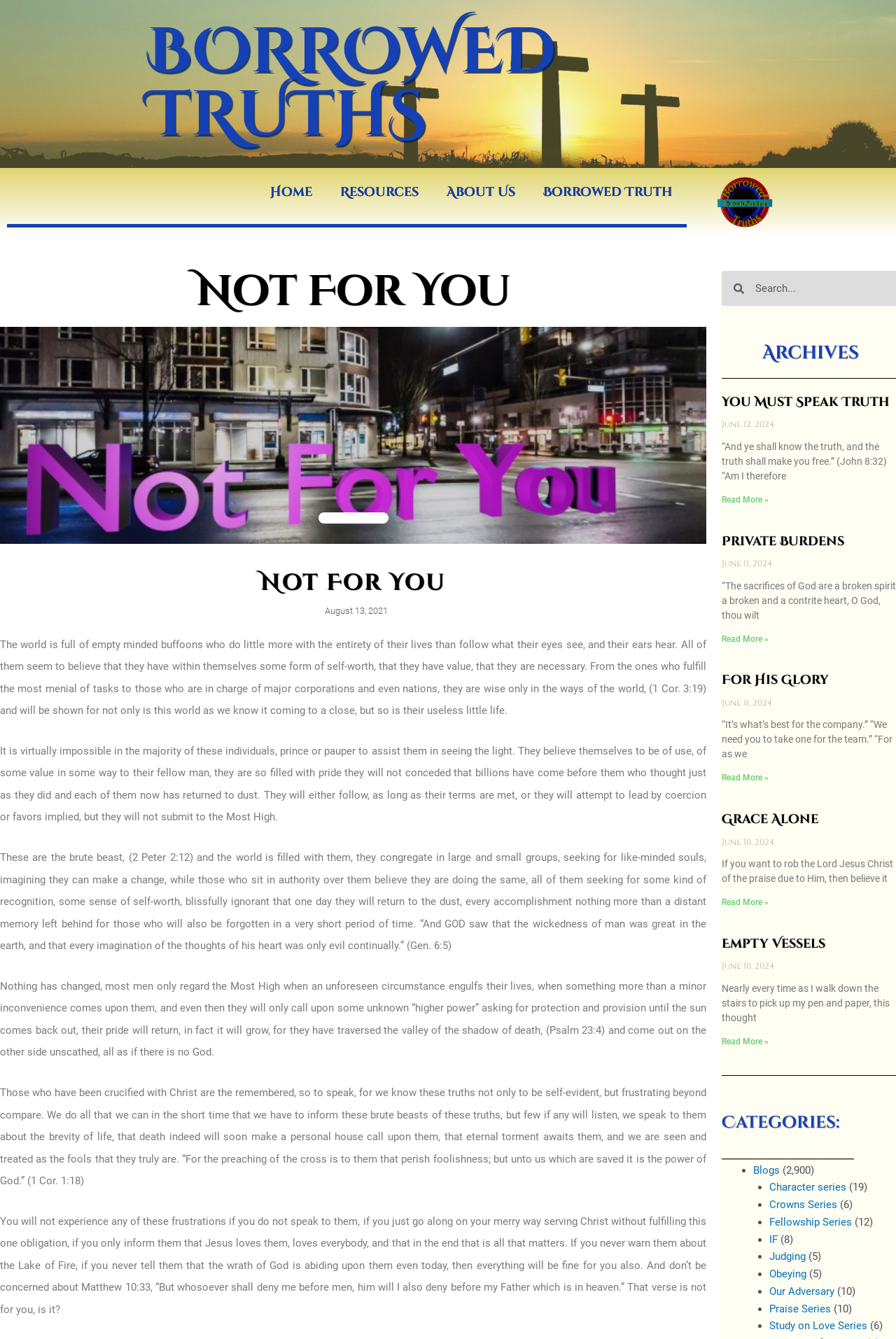Answer the question below with a single word or a brief phrase: 
What is the name of the website?

Borrowed Truths